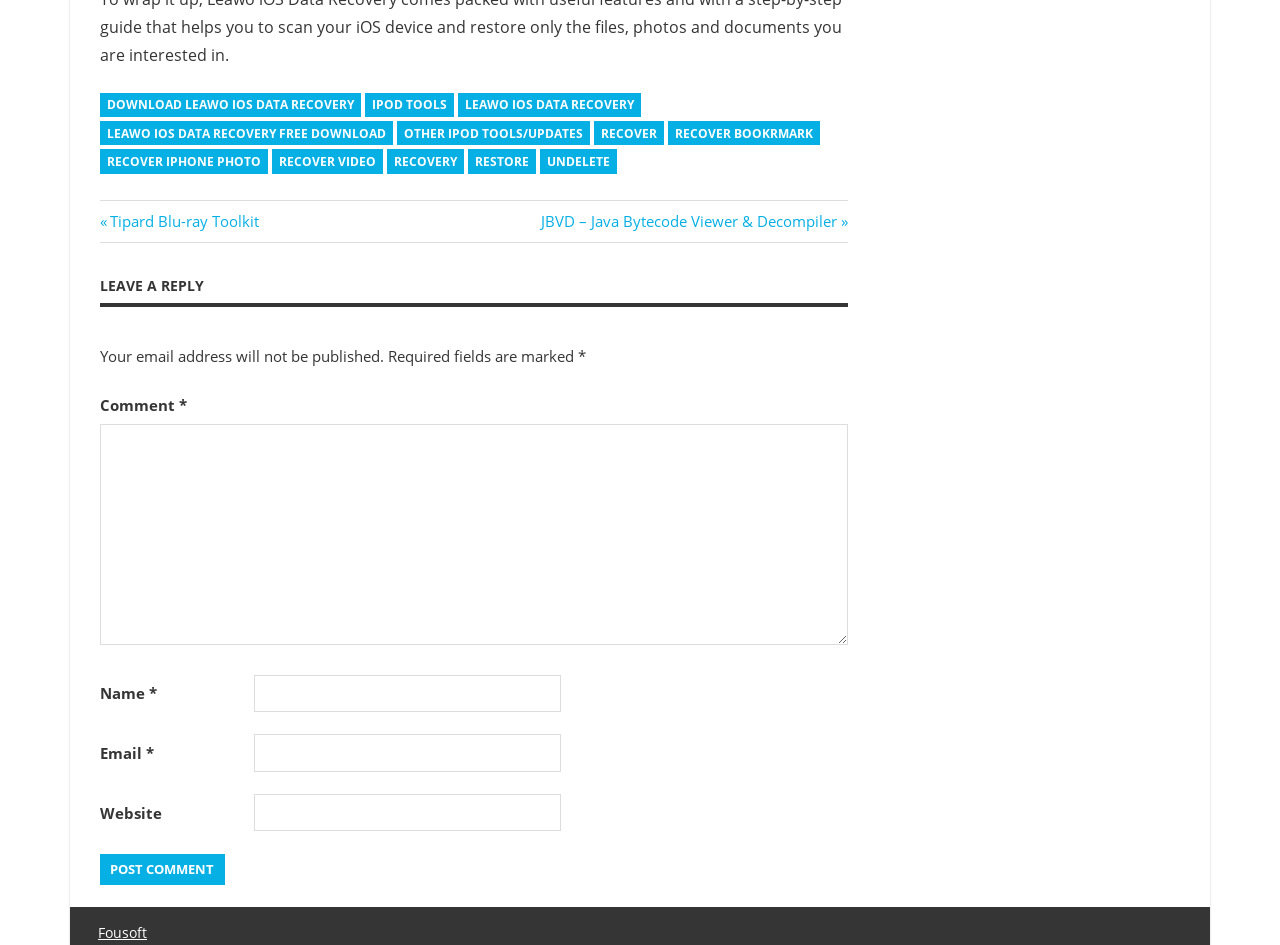Find the bounding box of the UI element described as follows: "undelete".

[0.422, 0.158, 0.482, 0.184]